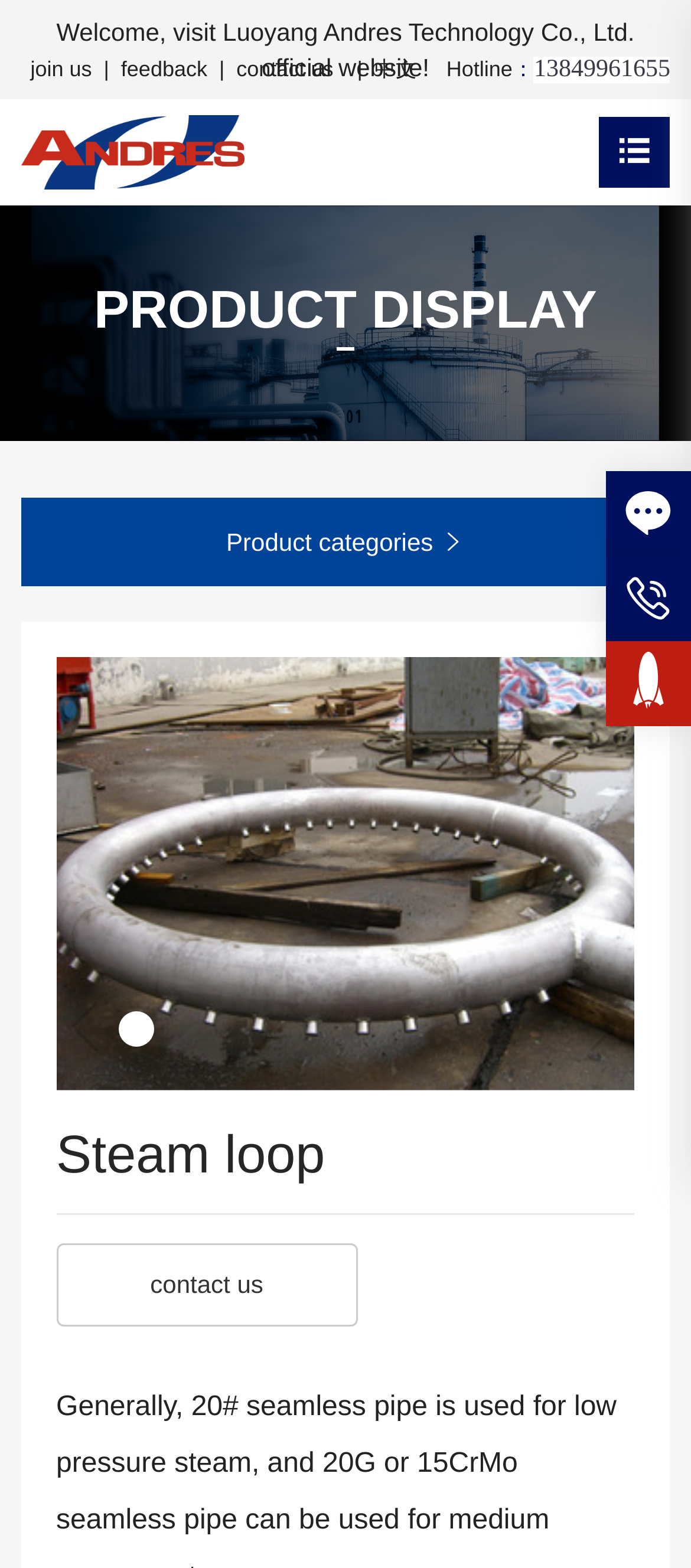Could you indicate the bounding box coordinates of the region to click in order to complete this instruction: "Click the 'join us' link".

[0.044, 0.036, 0.133, 0.052]